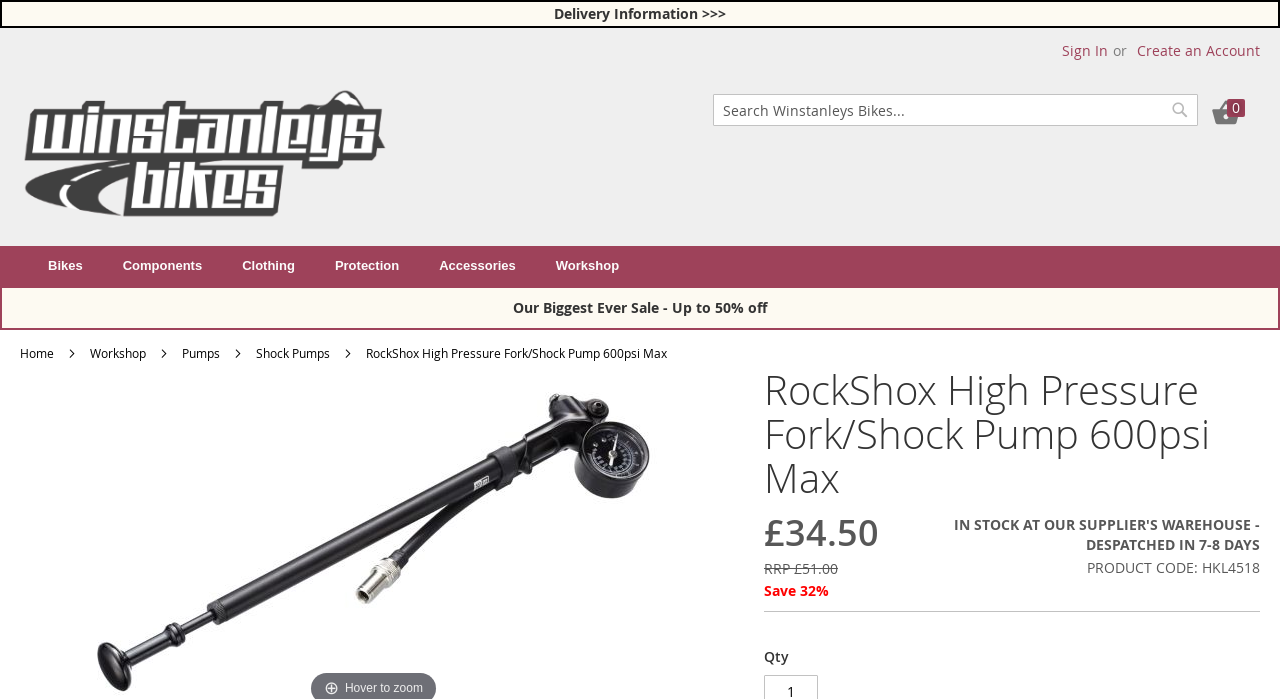What is the discount percentage of the RockShox High Pressure Fork/Shock Pump?
Use the image to answer the question with a single word or phrase.

32%